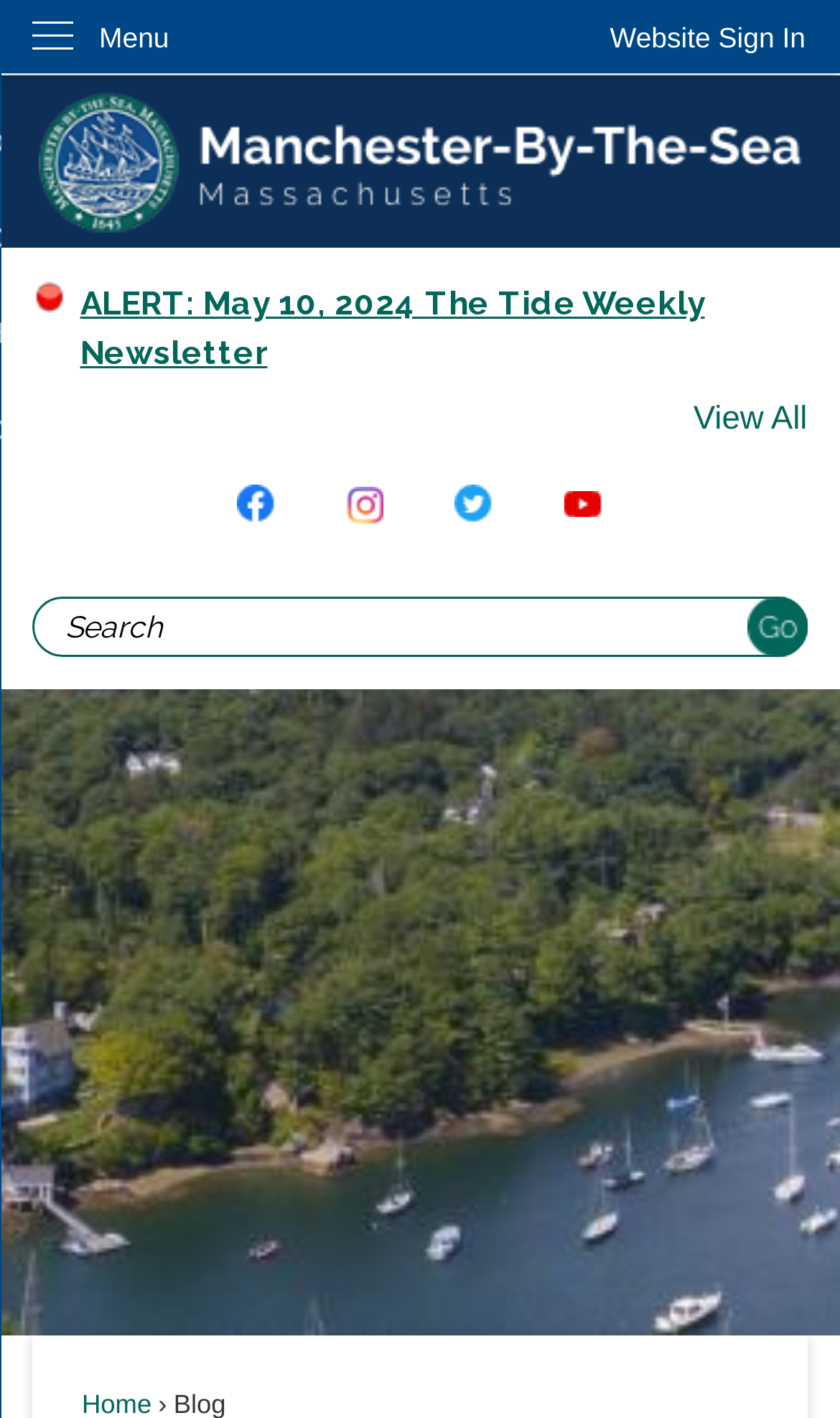Can you extract the primary headline text from the webpage?

From the Town Administrator's Desk